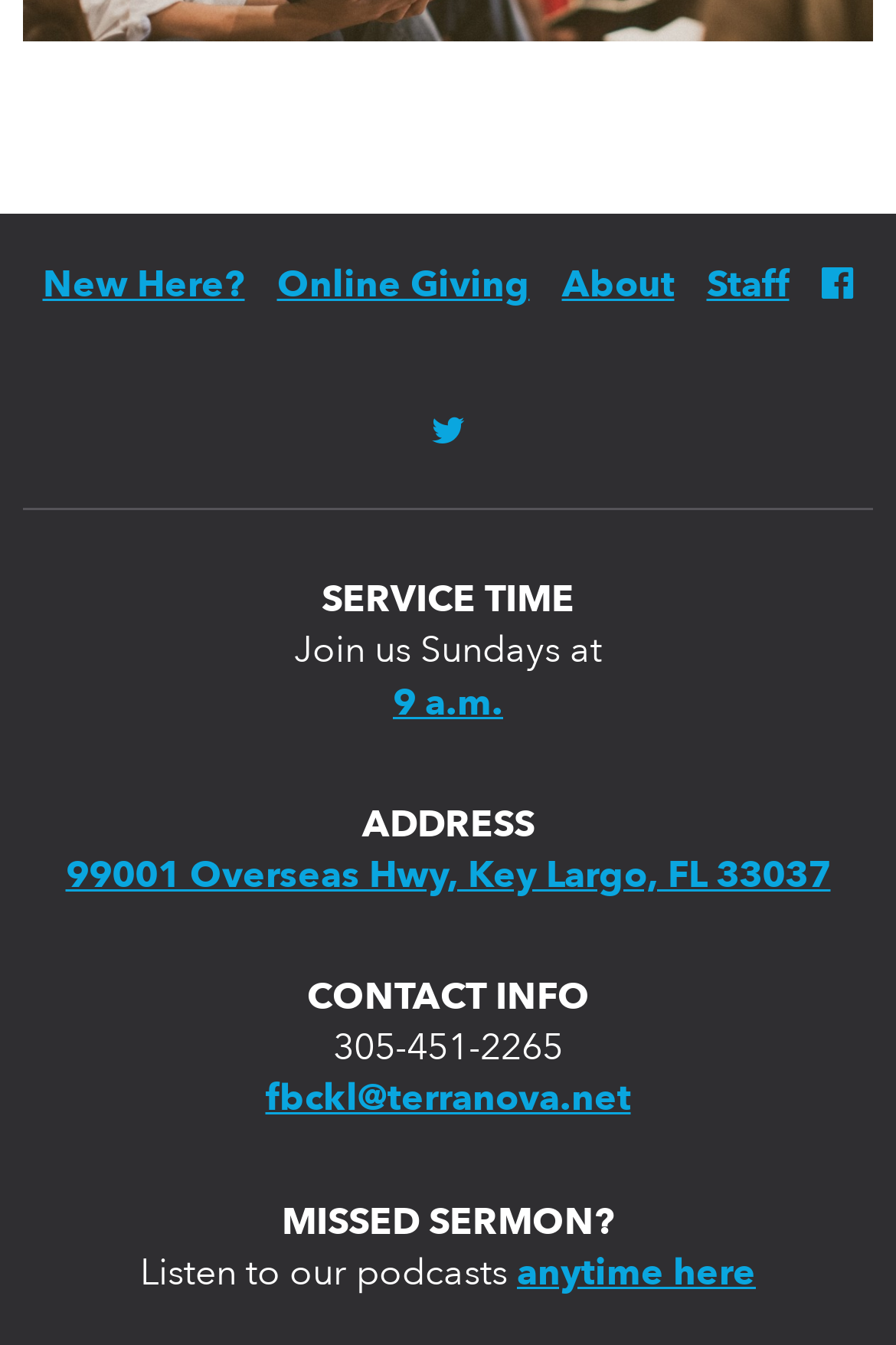What time is the Sunday service?
Using the image, provide a detailed and thorough answer to the question.

I found the service time by looking at the 'SERVICE TIME' section of the webpage, where it says 'Join us Sundays at' followed by a link to '9 a.m.'.